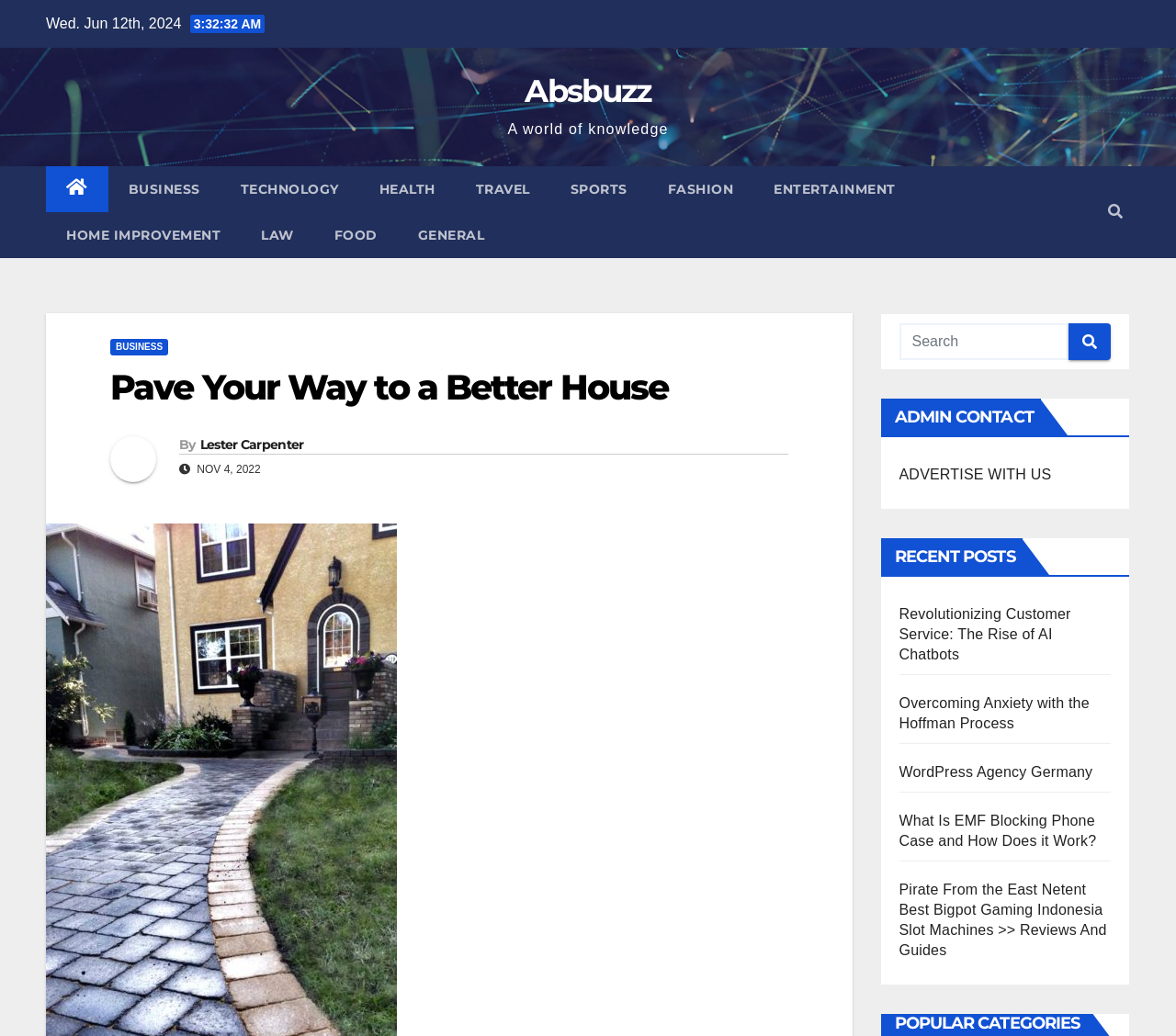Locate the bounding box coordinates of the clickable part needed for the task: "View recent posts".

[0.749, 0.52, 0.869, 0.555]